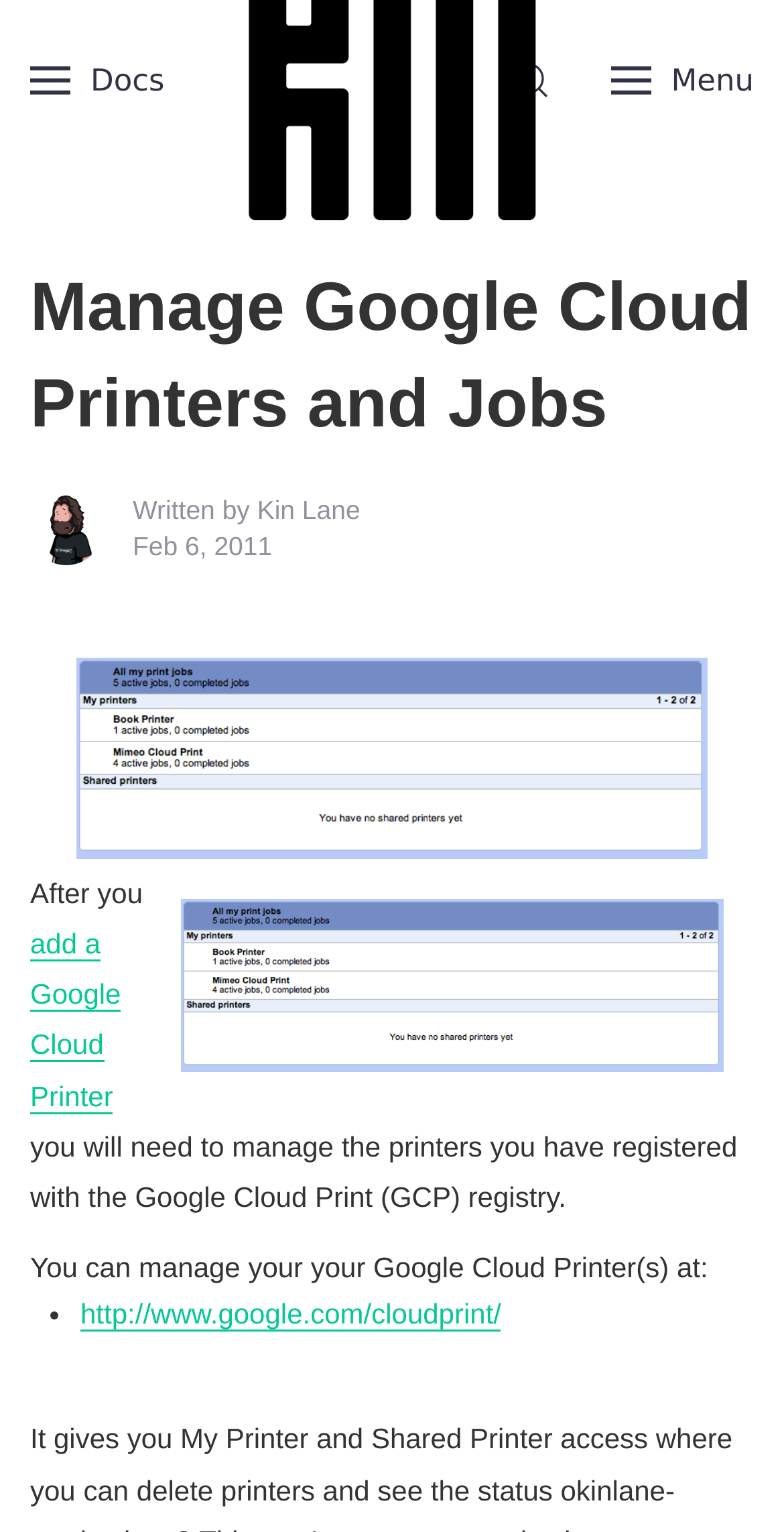Where can users manage their Google Cloud Printers?
Give a single word or phrase as your answer by examining the image.

http://www.google.com/cloudprint/